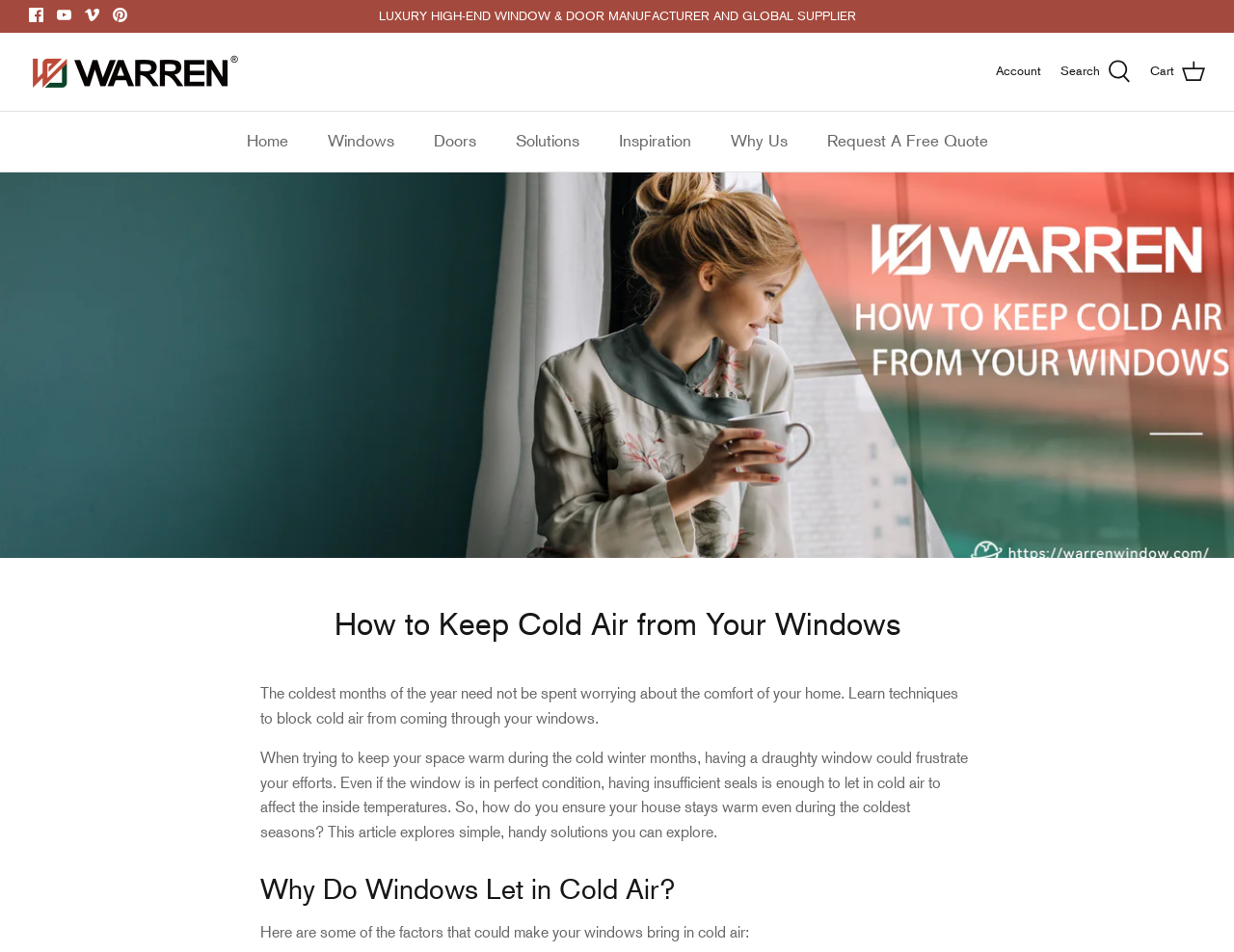Please answer the following question using a single word or phrase: 
What is the problem with having a draughty window?

It affects inside temperatures